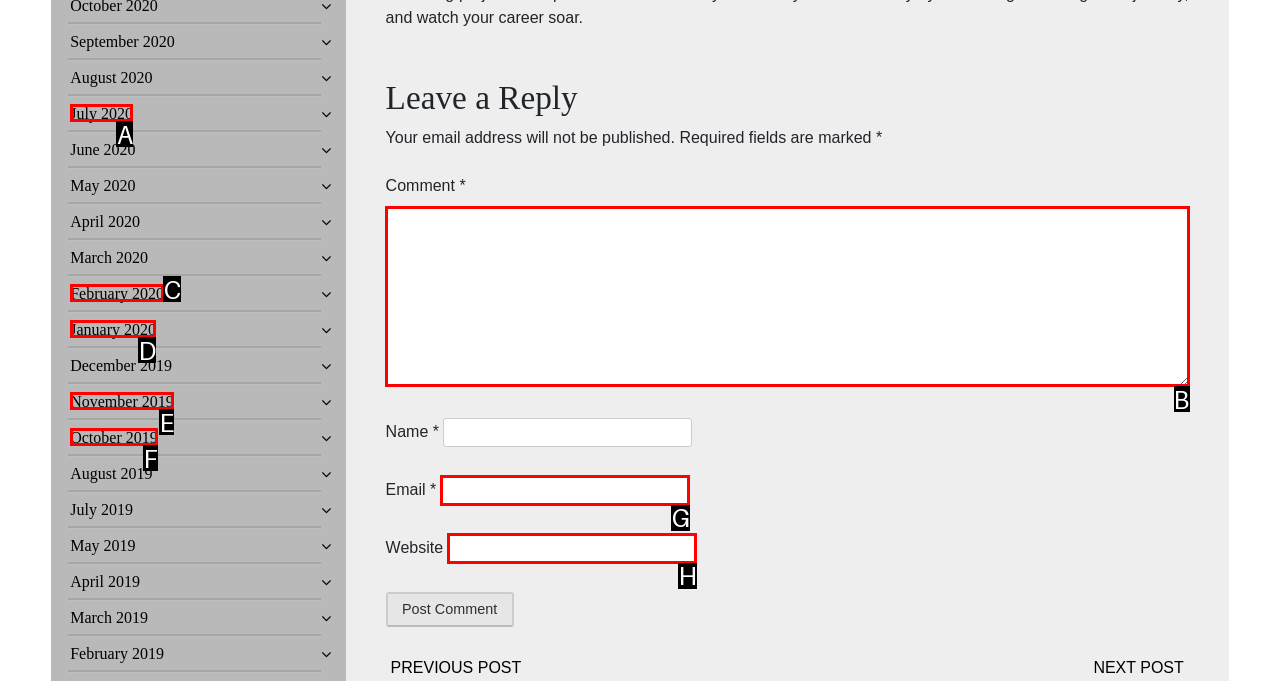Determine the letter of the UI element that you need to click to perform the task: Leave a comment.
Provide your answer with the appropriate option's letter.

B